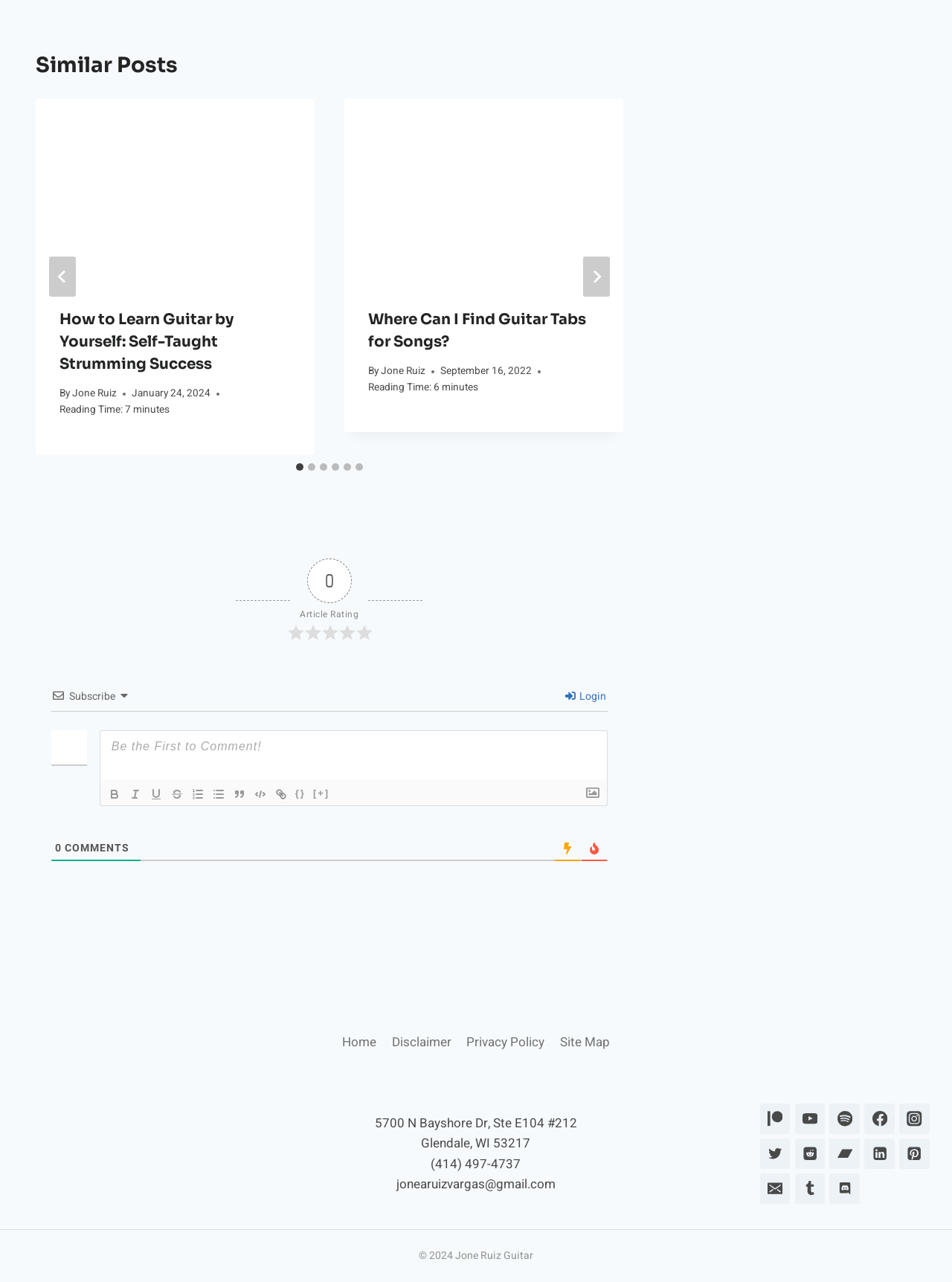Respond with a single word or short phrase to the following question: 
What is the reading time of the second article?

6 minutes